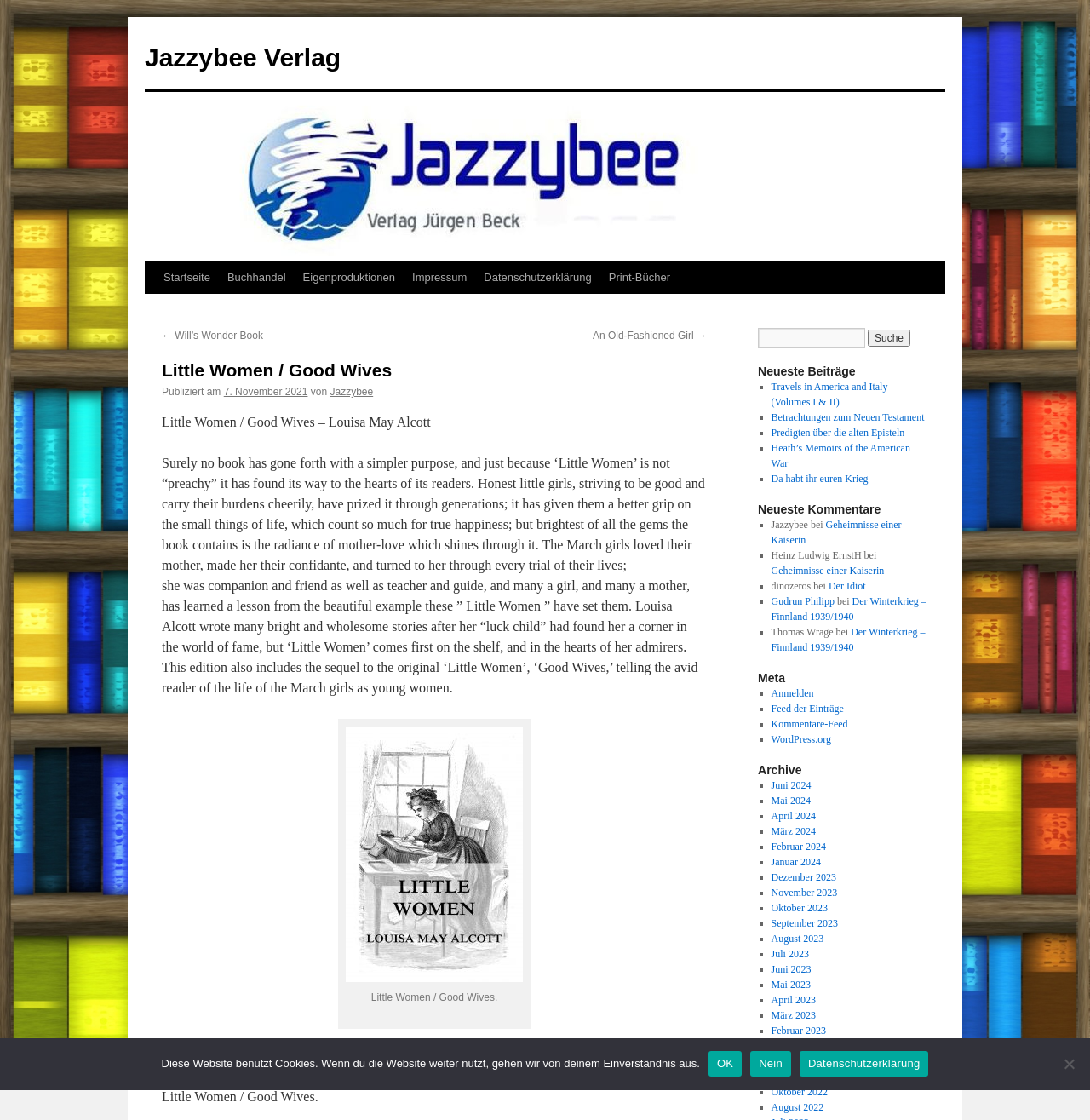Who is the author of the book?
Please answer the question as detailed as possible.

The author of the book can be found in the text 'Little Women / Good Wives – Louisa May Alcott' which is located at the top of the webpage.